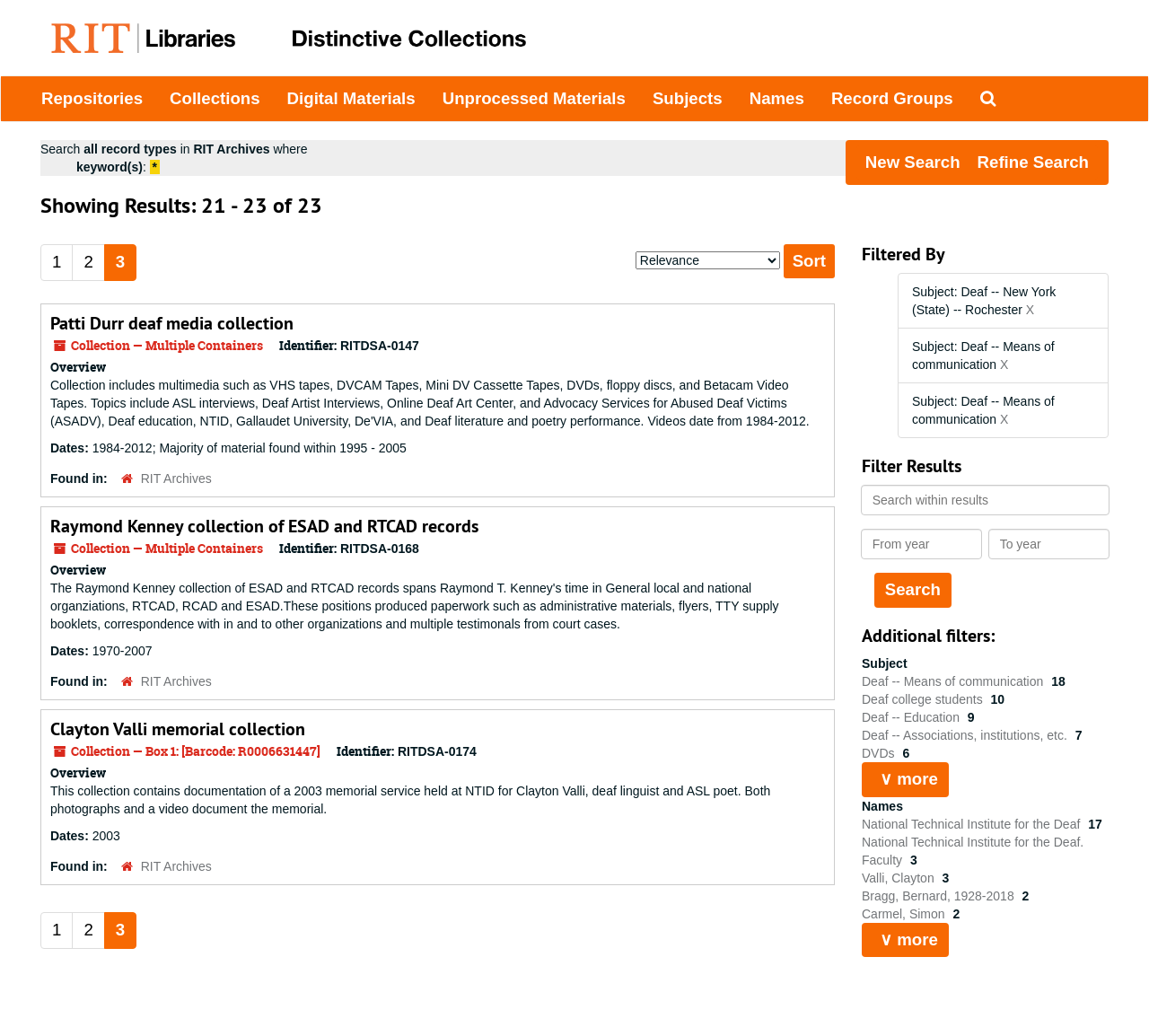What is the current page number?
Based on the visual content, answer with a single word or a brief phrase.

1